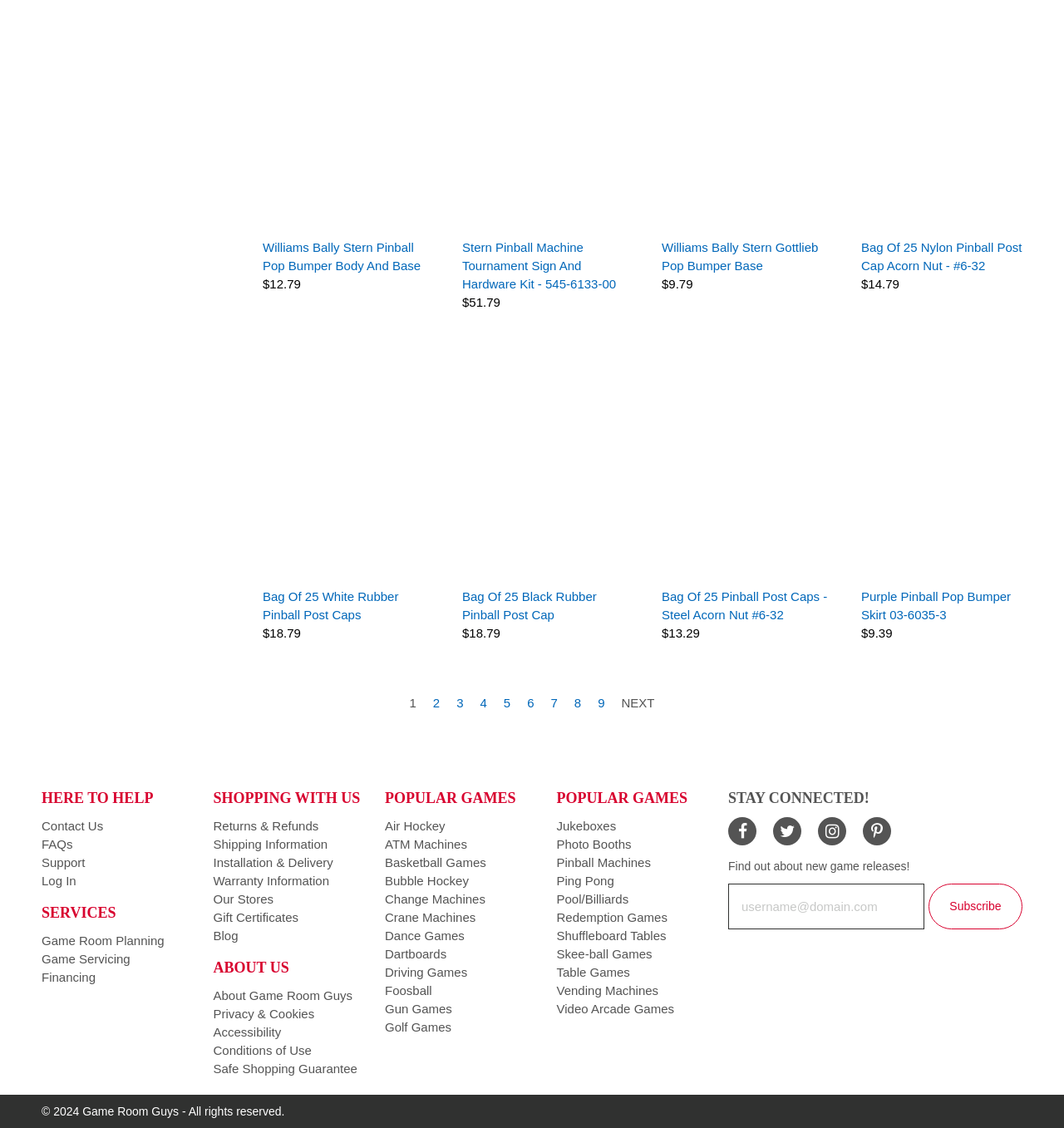Can you pinpoint the bounding box coordinates for the clickable element required for this instruction: "Go to page 2"? The coordinates should be four float numbers between 0 and 1, i.e., [left, top, right, bottom].

[0.399, 0.612, 0.421, 0.635]